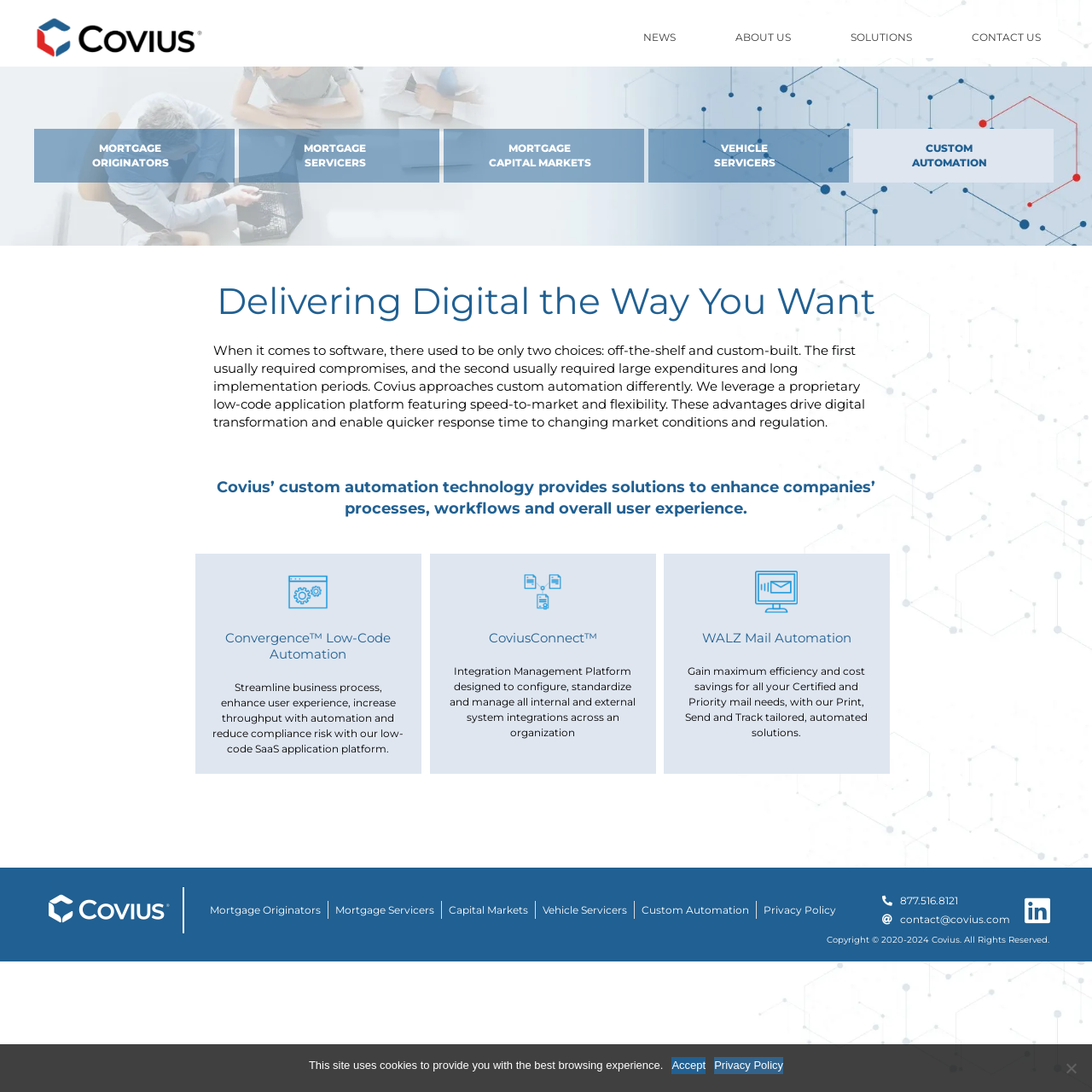Use a single word or phrase to answer the question: What are the three solutions provided by Covius' custom automation technology?

Convergence, CoviusConnect, WALZ Mail Automation